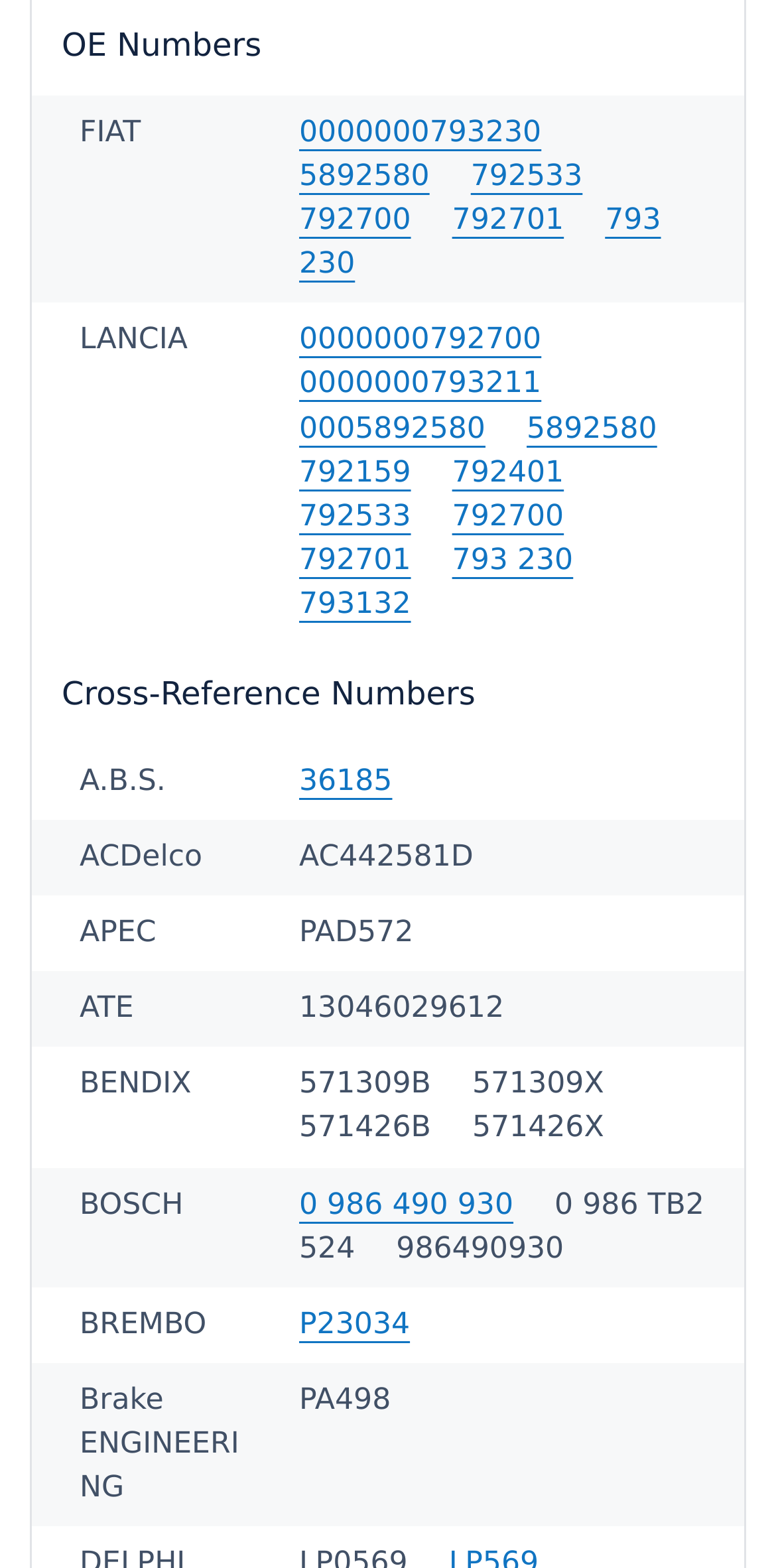Please identify the bounding box coordinates of the element on the webpage that should be clicked to follow this instruction: "view issue archive". The bounding box coordinates should be given as four float numbers between 0 and 1, formatted as [left, top, right, bottom].

None